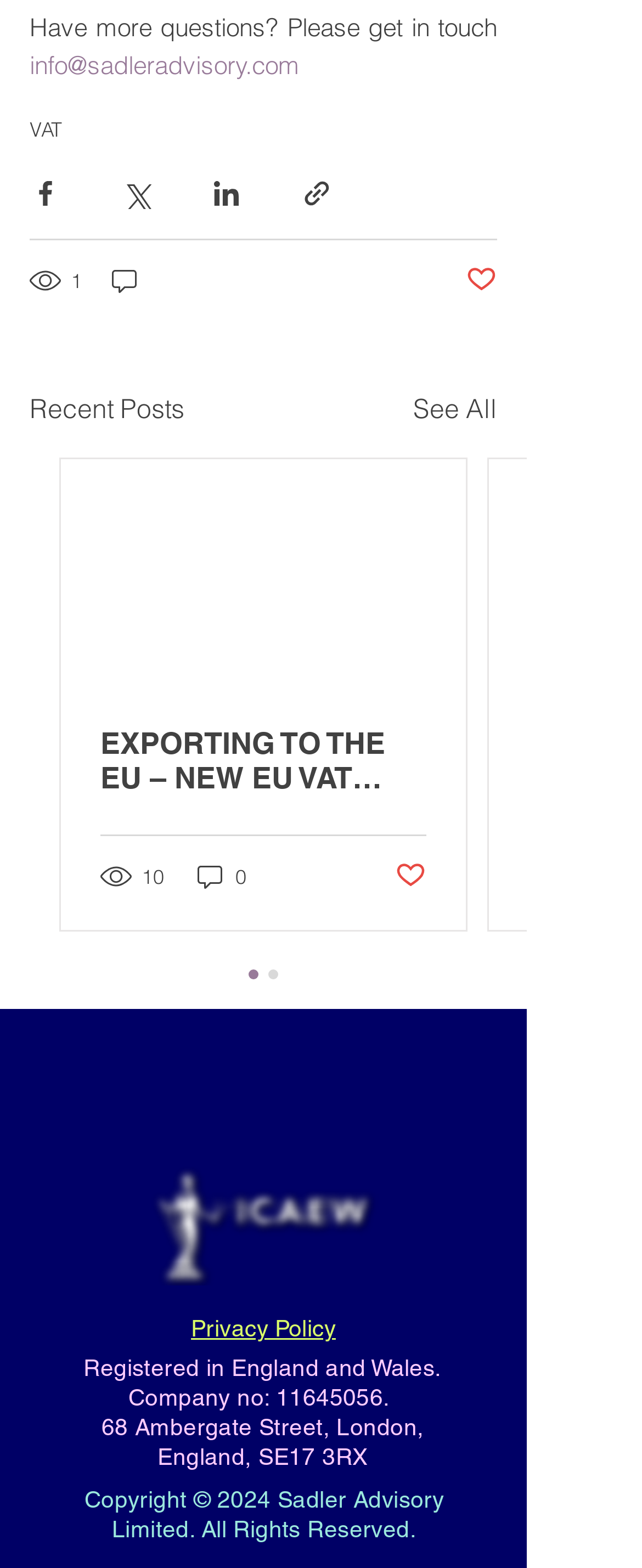Provide a brief response to the question using a single word or phrase: 
How many recent posts are shown?

1